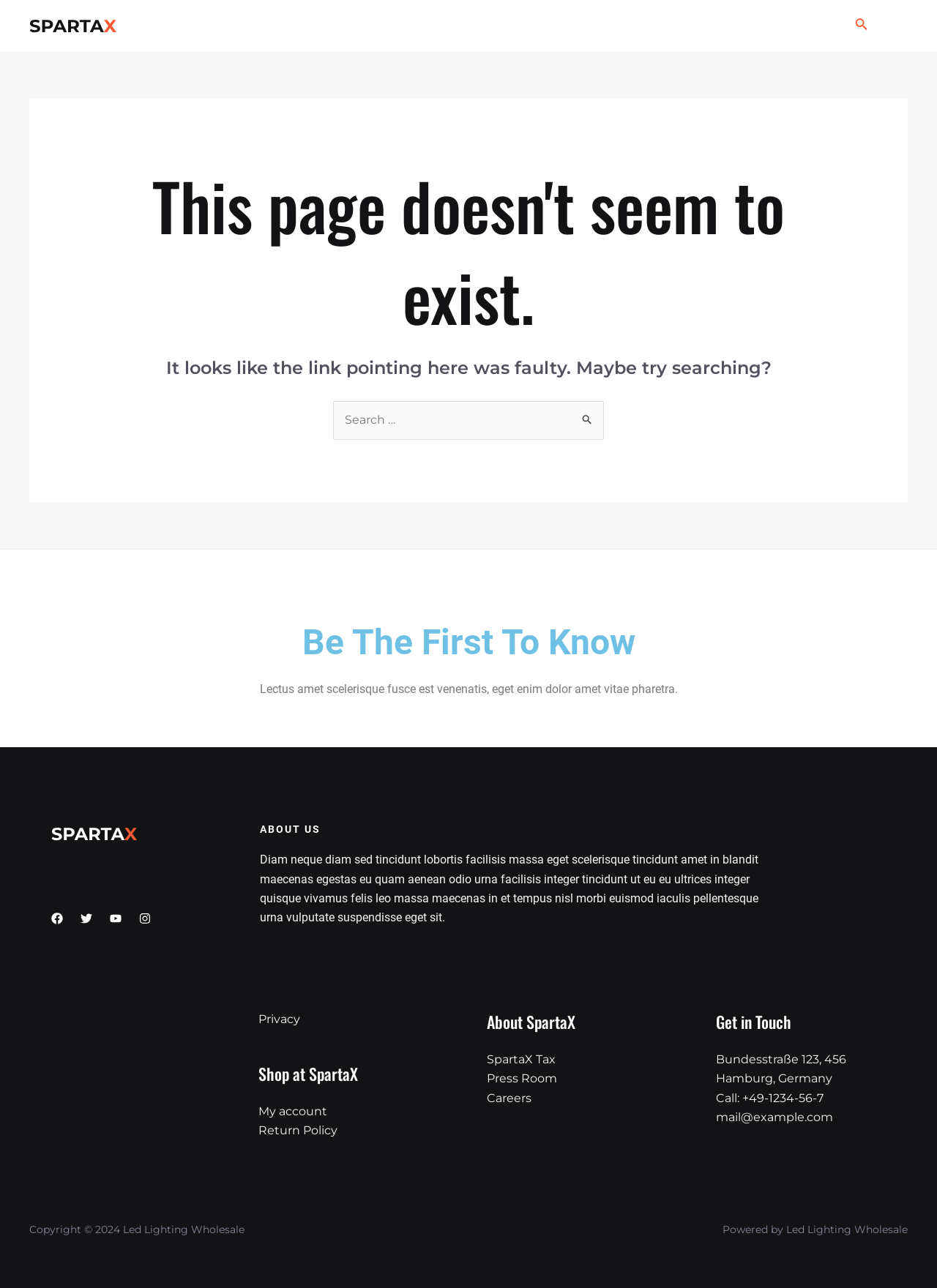Can you determine the bounding box coordinates of the area that needs to be clicked to fulfill the following instruction: "View About Us"?

[0.277, 0.639, 0.833, 0.649]